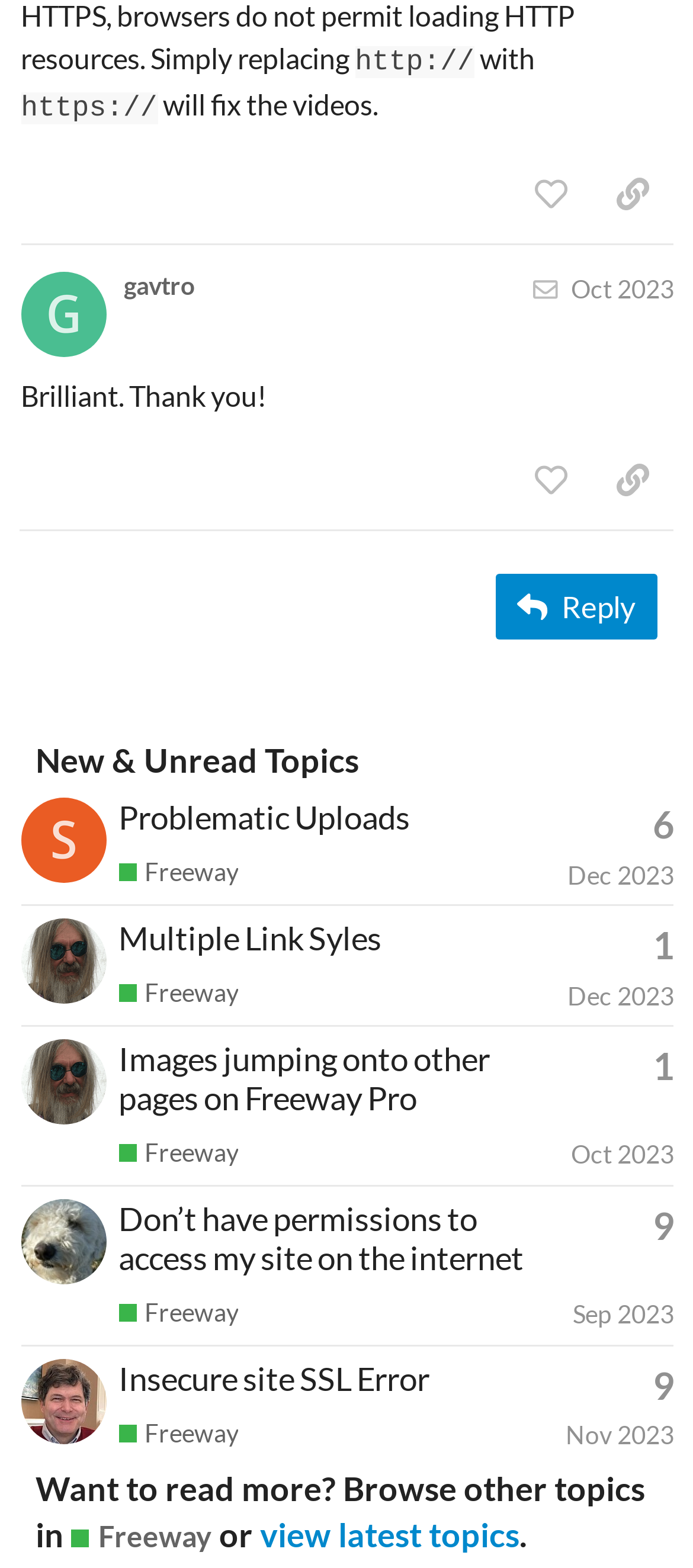Please specify the coordinates of the bounding box for the element that should be clicked to carry out this instruction: "like this post". The coordinates must be four float numbers between 0 and 1, formatted as [left, top, right, bottom].

[0.736, 0.101, 0.854, 0.146]